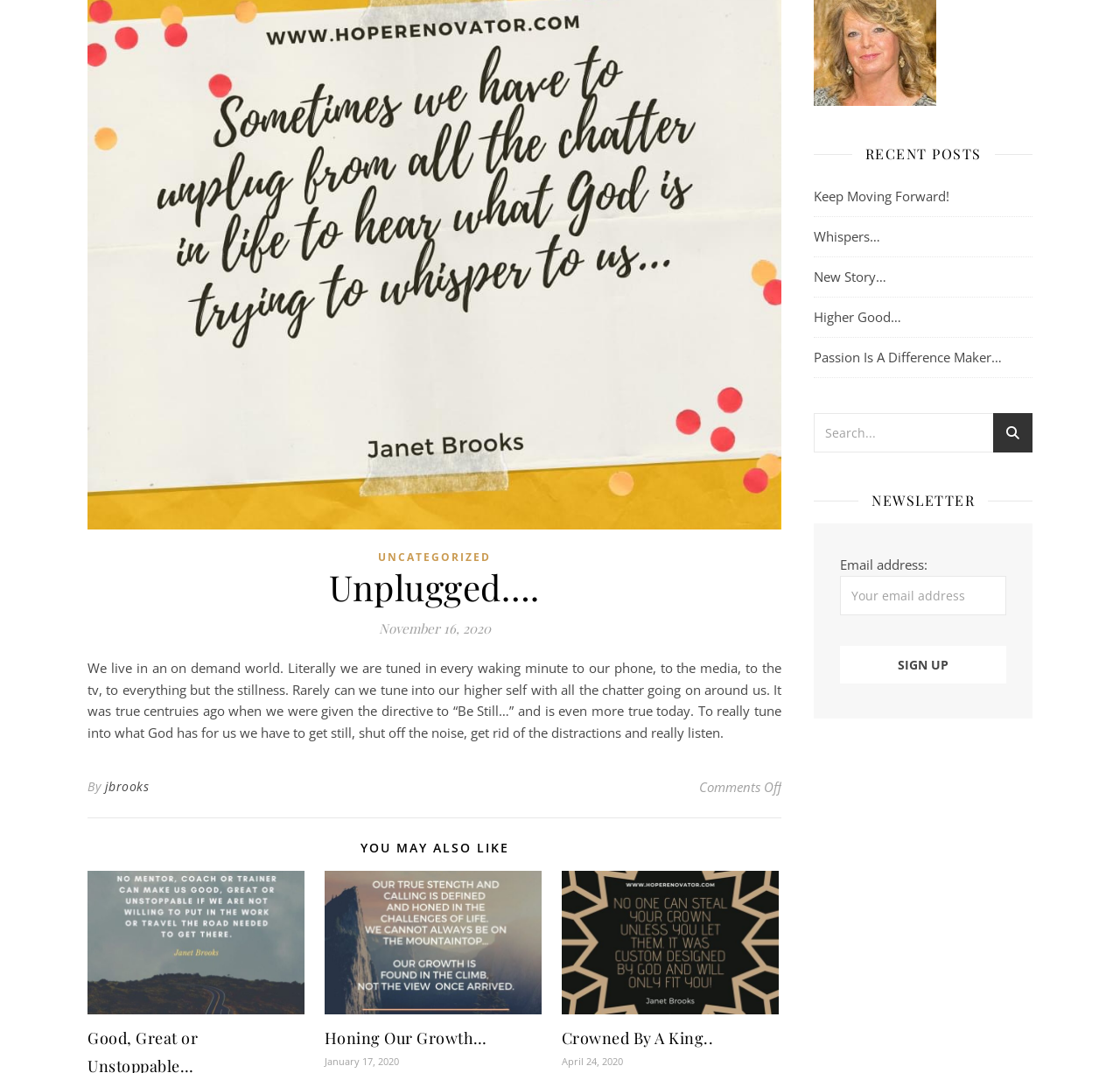Show the bounding box coordinates for the HTML element described as: "Whispers…".

[0.727, 0.212, 0.786, 0.228]